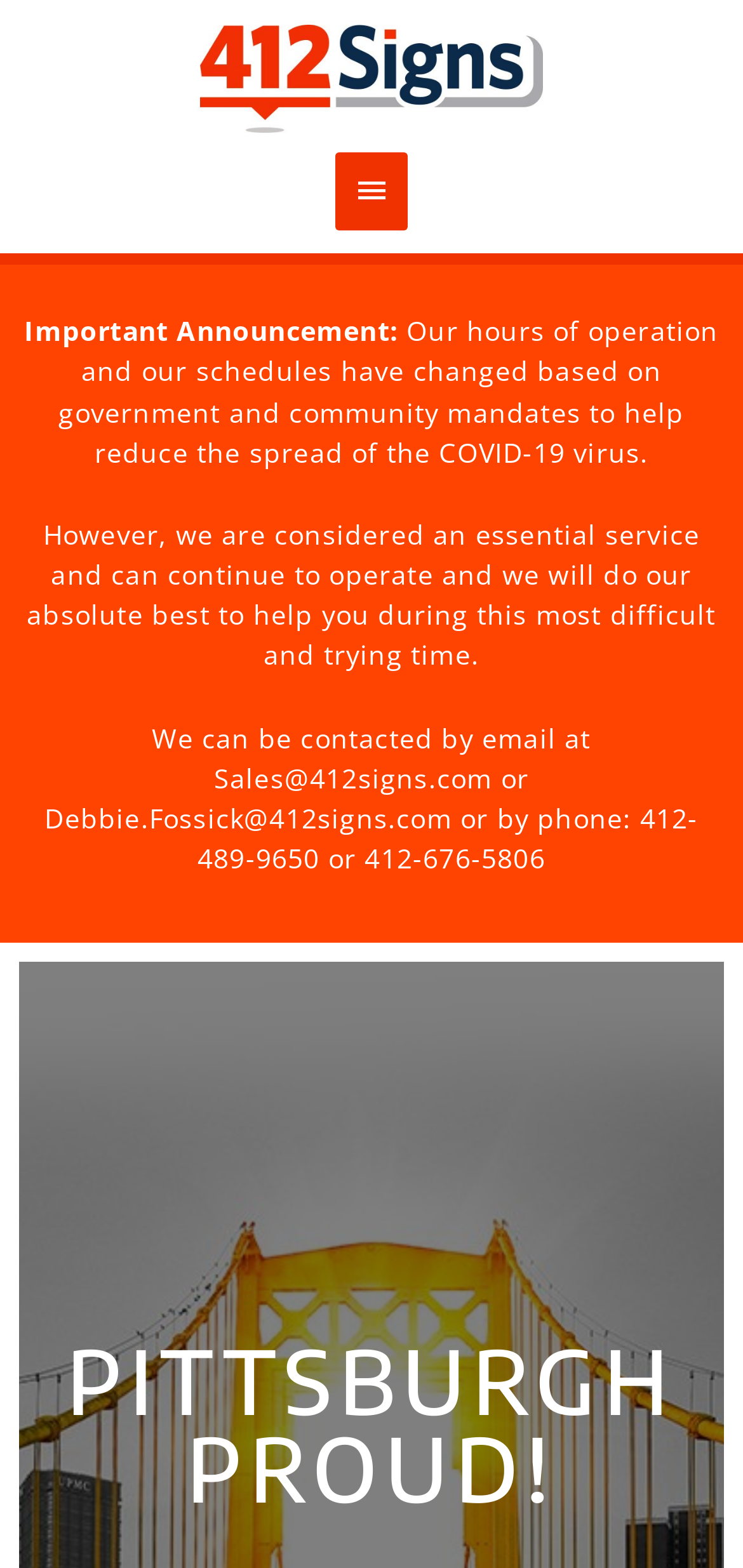Extract the bounding box coordinates for the HTML element that matches this description: "Main Menu". The coordinates should be four float numbers between 0 and 1, i.e., [left, top, right, bottom].

[0.451, 0.098, 0.549, 0.146]